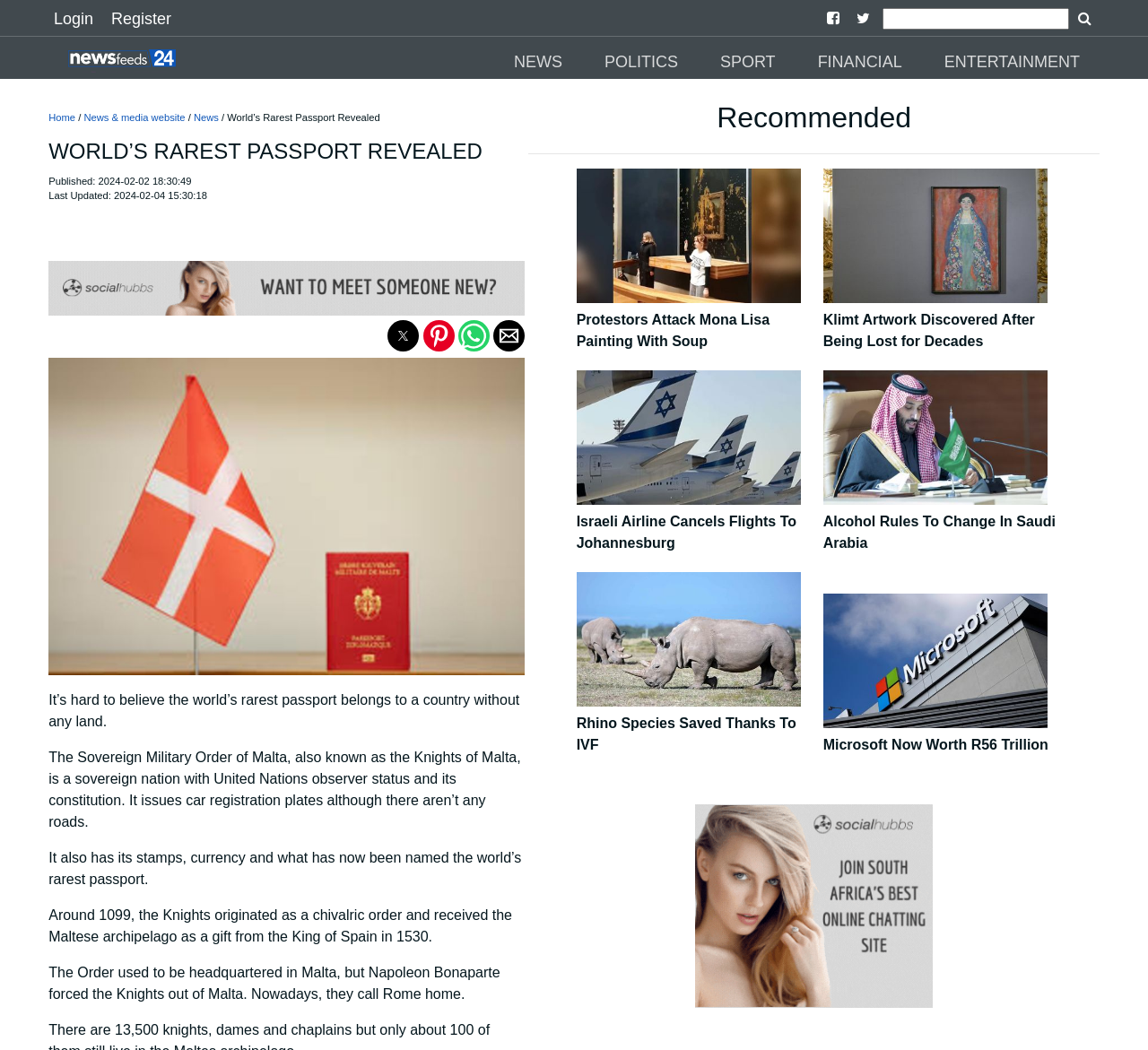Offer a comprehensive description of the webpage’s content and structure.

This webpage appears to be a news website, with a prominent article titled "World's Rarest Passport Revealed" at the top. The article has a published date of 2024-02-02 18:30:49 and was last updated on 2024-02-04 15:30:18. Below the article title, there are social media sharing buttons for Twitter, Pinterest, WhatsApp, and email.

To the top left of the page, there is a logo for "NewsFeeds24" with a link to the website's homepage. Above the logo, there are links to login and register. On the top right, there are icons for search and a button with a magnifying glass.

The main navigation menu is located below the logo, with links to different news categories such as NEWS, POLITICS, SPORT, FINANCIAL, and ENTERTAINMENT.

Below the main article, there is a horizontal separator, followed by a series of news links with accompanying images. These links include articles about Protestors attacking the Mona Lisa painting, a discovered Klimt artwork, an Israeli airline canceling flights, changes to alcohol rules in Saudi Arabia, a rhino species being saved through IVF, and Microsoft's worth reaching R56 trillion.

The page has a clean layout, with clear headings and concise text, making it easy to navigate and read.